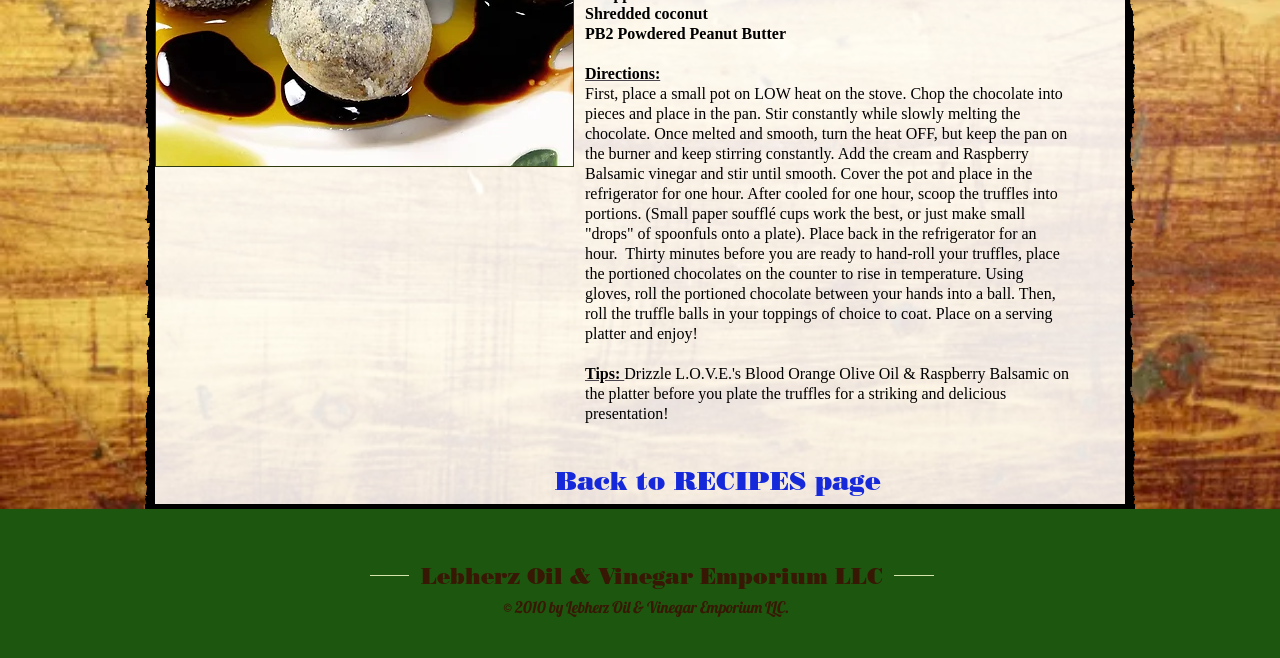Identify the bounding box for the UI element specified in this description: "Back to RECIPES page". The coordinates must be four float numbers between 0 and 1, formatted as [left, top, right, bottom].

[0.434, 0.687, 0.688, 0.778]